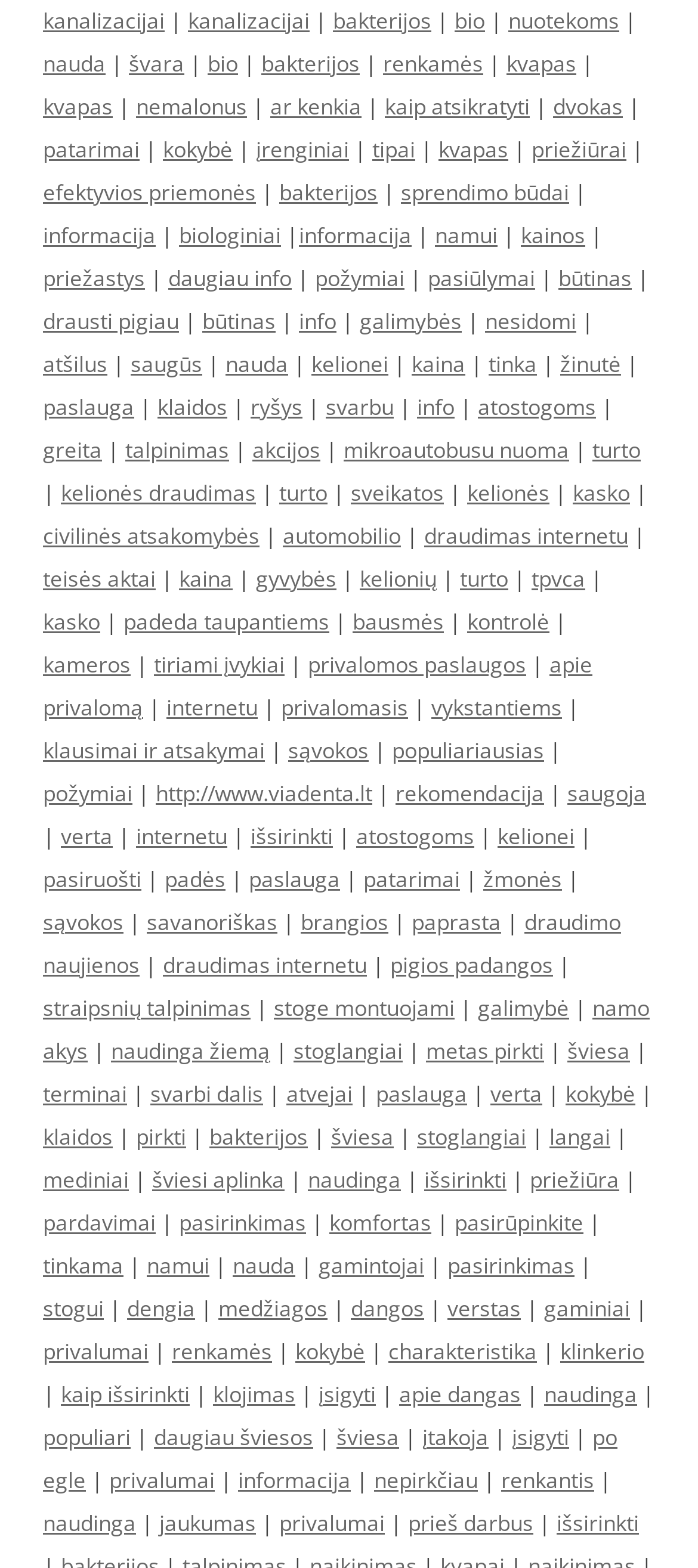Determine the bounding box coordinates of the clickable area required to perform the following instruction: "Open the menu". The coordinates should be represented as four float numbers between 0 and 1: [left, top, right, bottom].

None